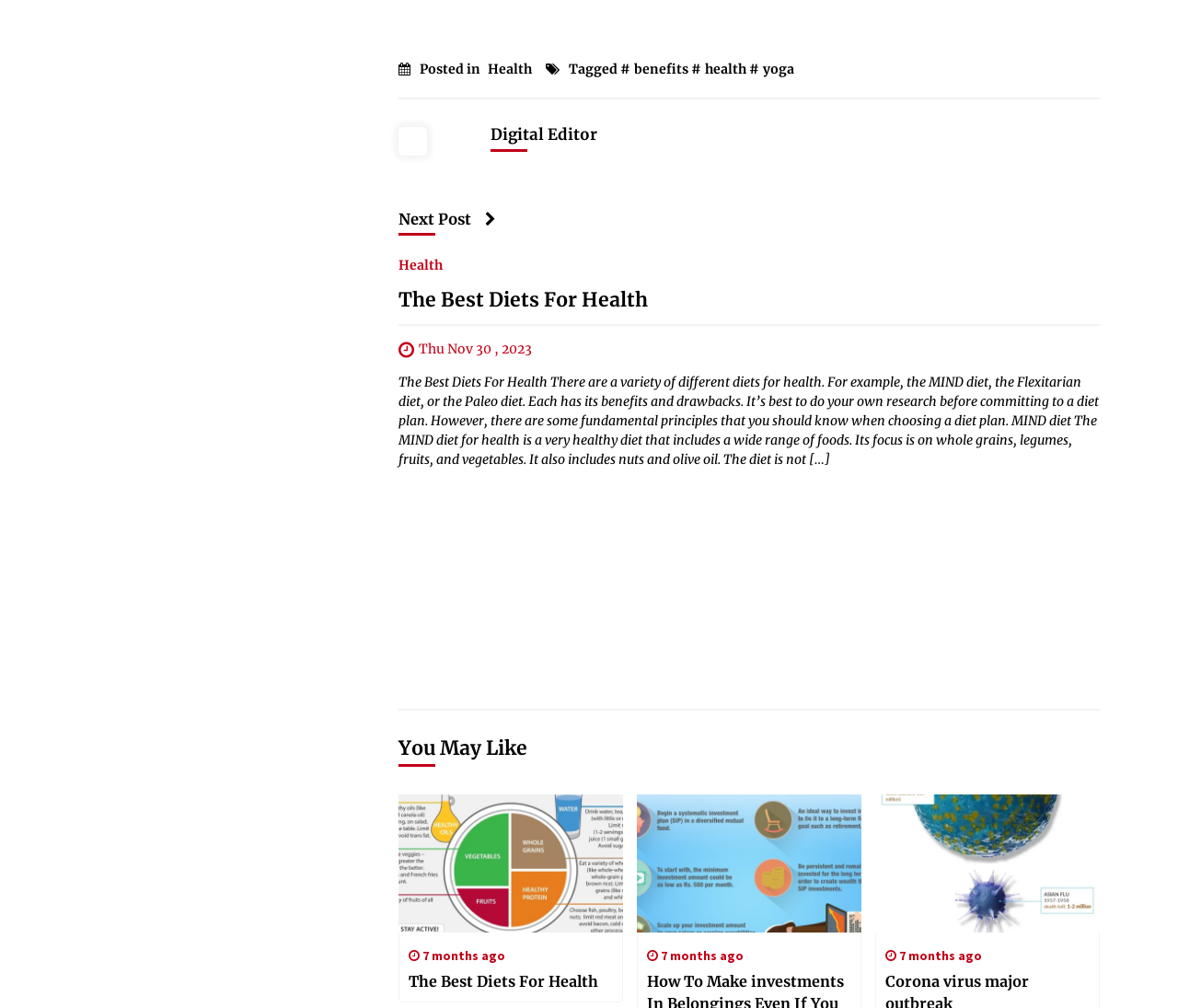What is the position of the image on the webpage?
Answer the question based on the image using a single word or a brief phrase.

Above the heading